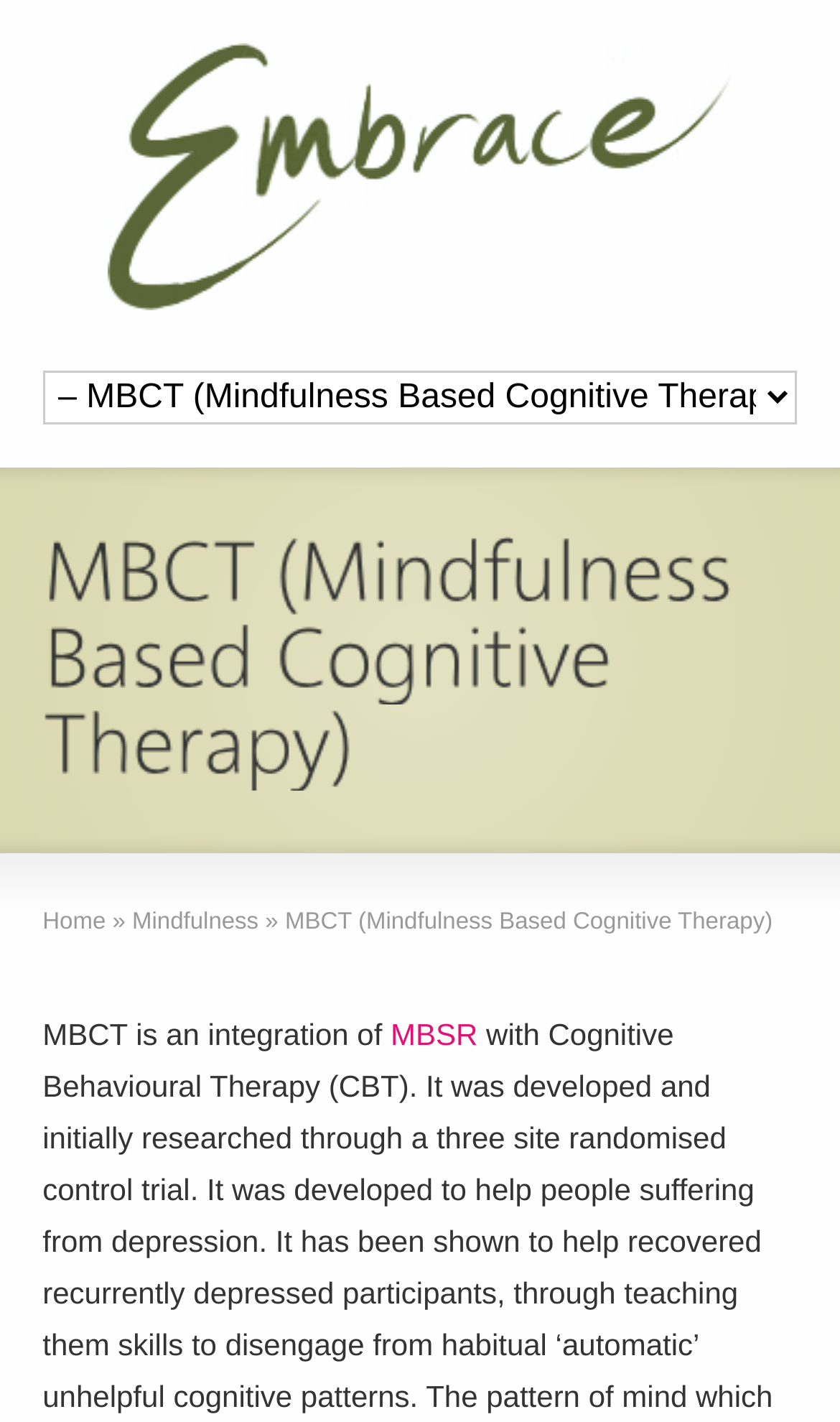What is MBCT an integration of?
Based on the image, give a one-word or short phrase answer.

MBSR